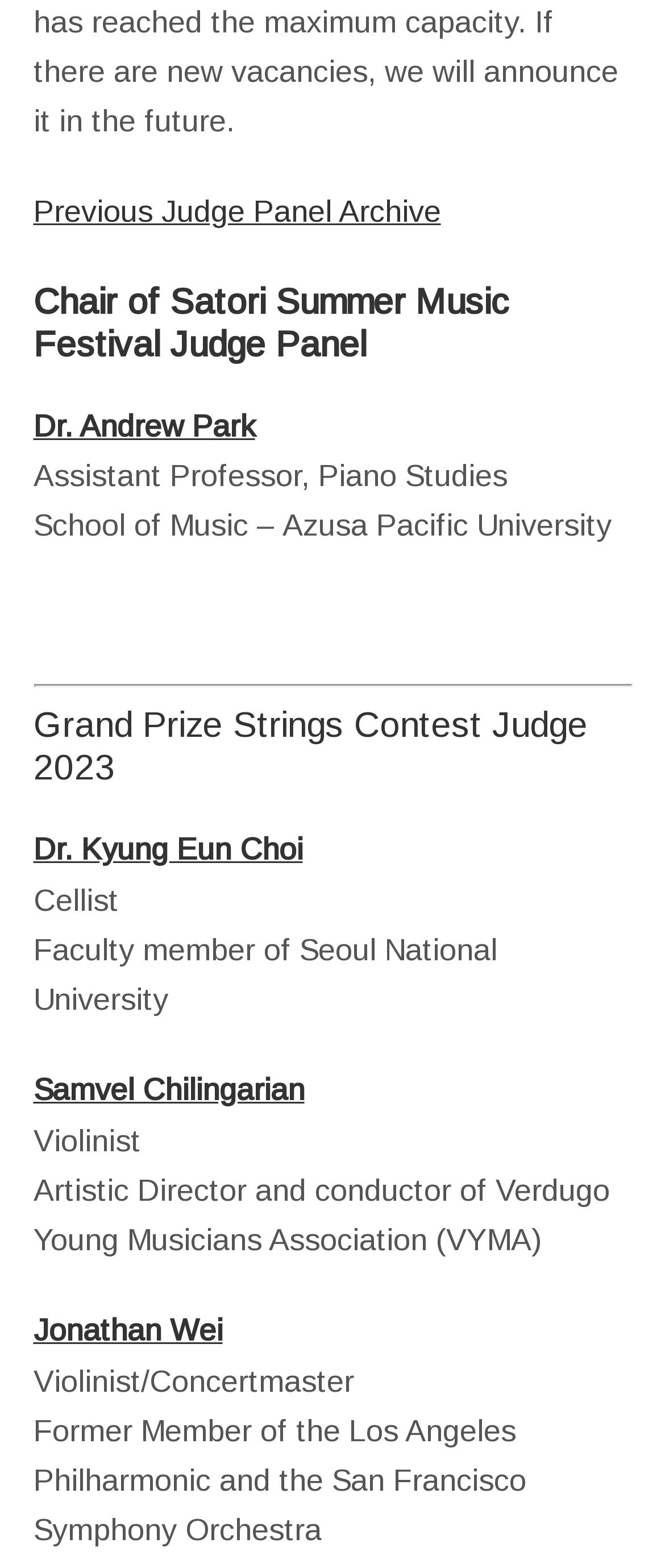What is the title of the judge panel?
Examine the image and provide an in-depth answer to the question.

The title of the judge panel can be found in the heading element with the text 'Chair of Satori Summer Music Festival Judge Panel'.